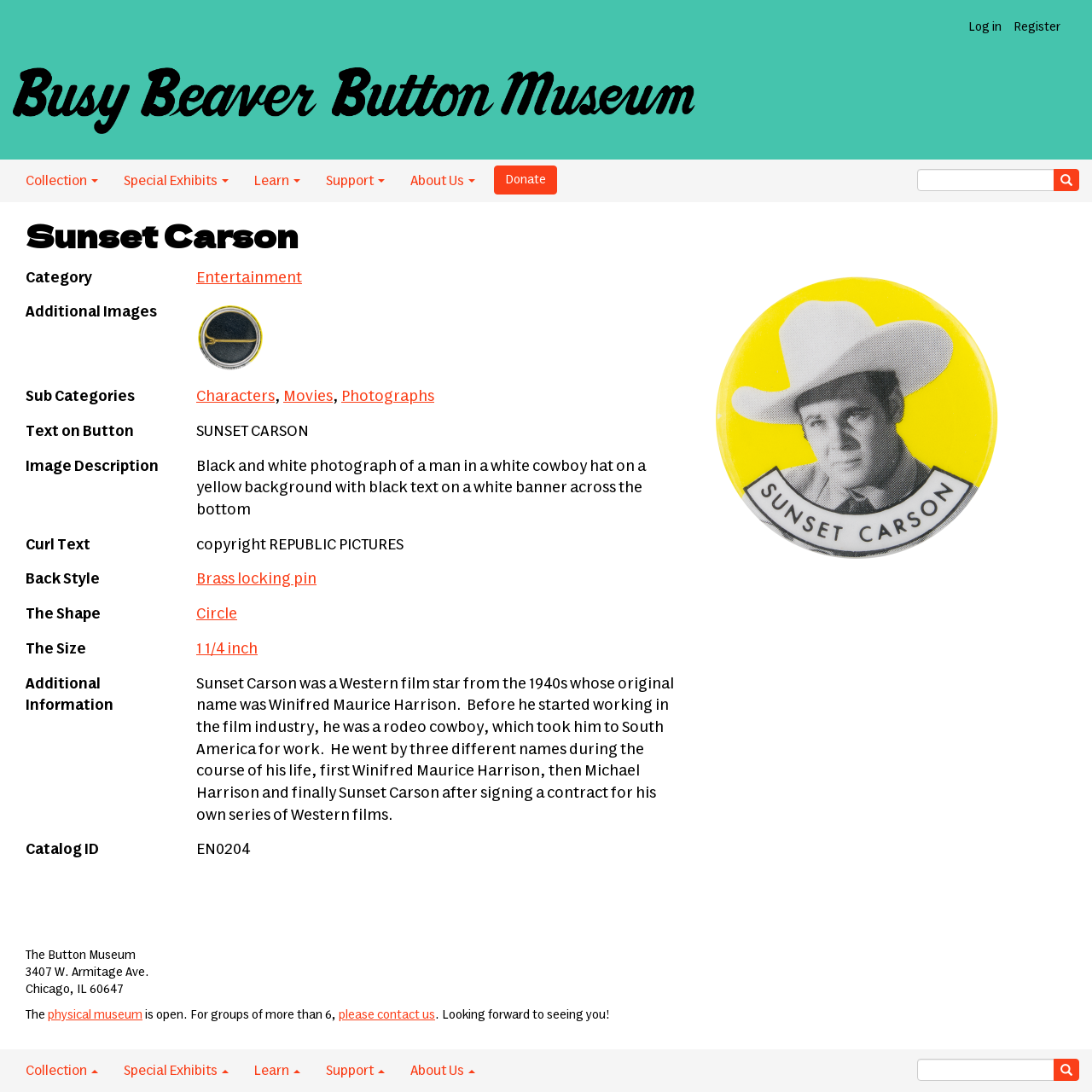Please provide a one-word or phrase answer to the question: 
What is the name of the person described on this webpage?

Sunset Carson